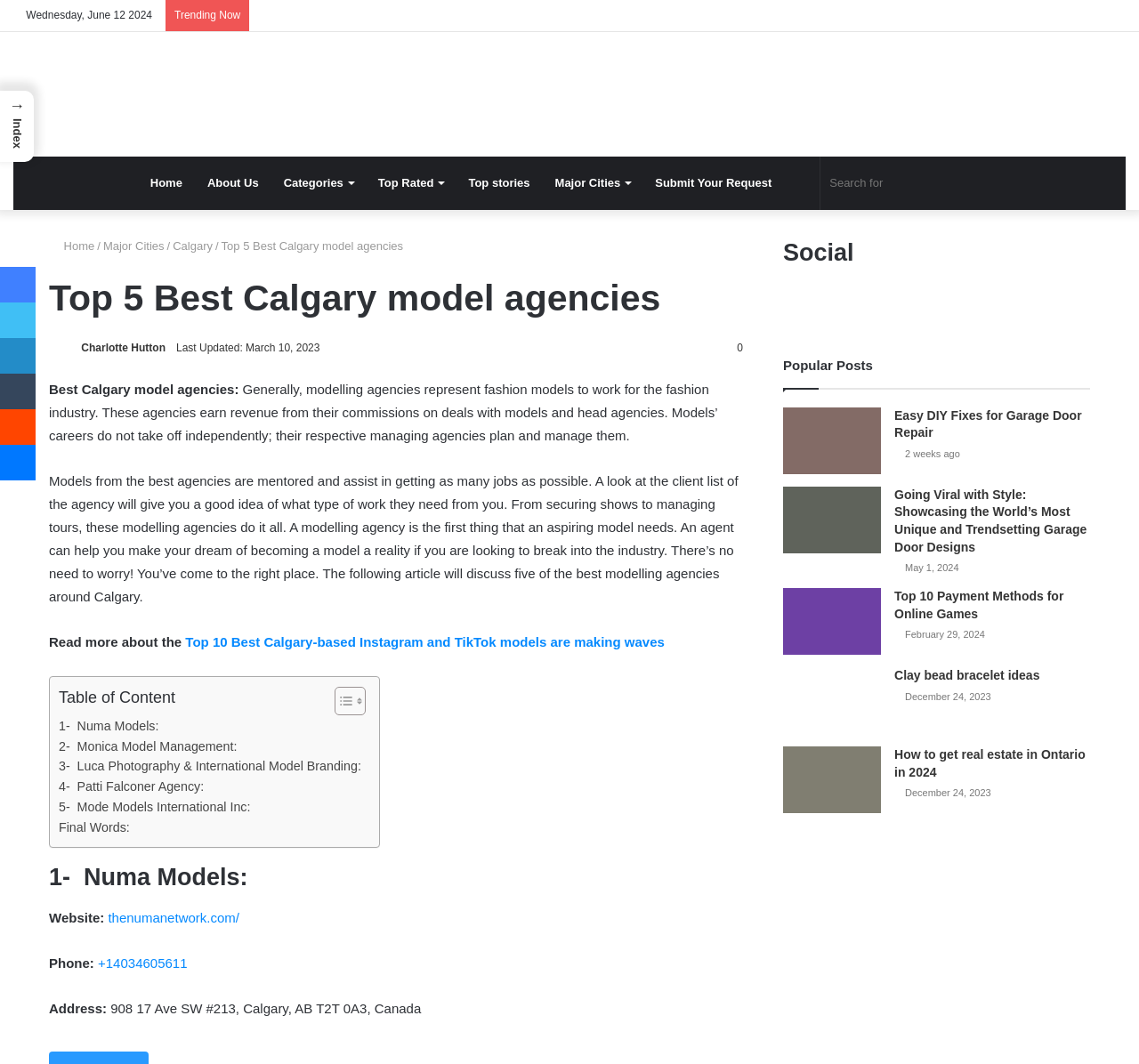Using the webpage screenshot and the element description 5- Mode Models International Inc:, determine the bounding box coordinates. Specify the coordinates in the format (top-left x, top-left y, bottom-right x, bottom-right y) with values ranging from 0 to 1.

[0.052, 0.749, 0.22, 0.768]